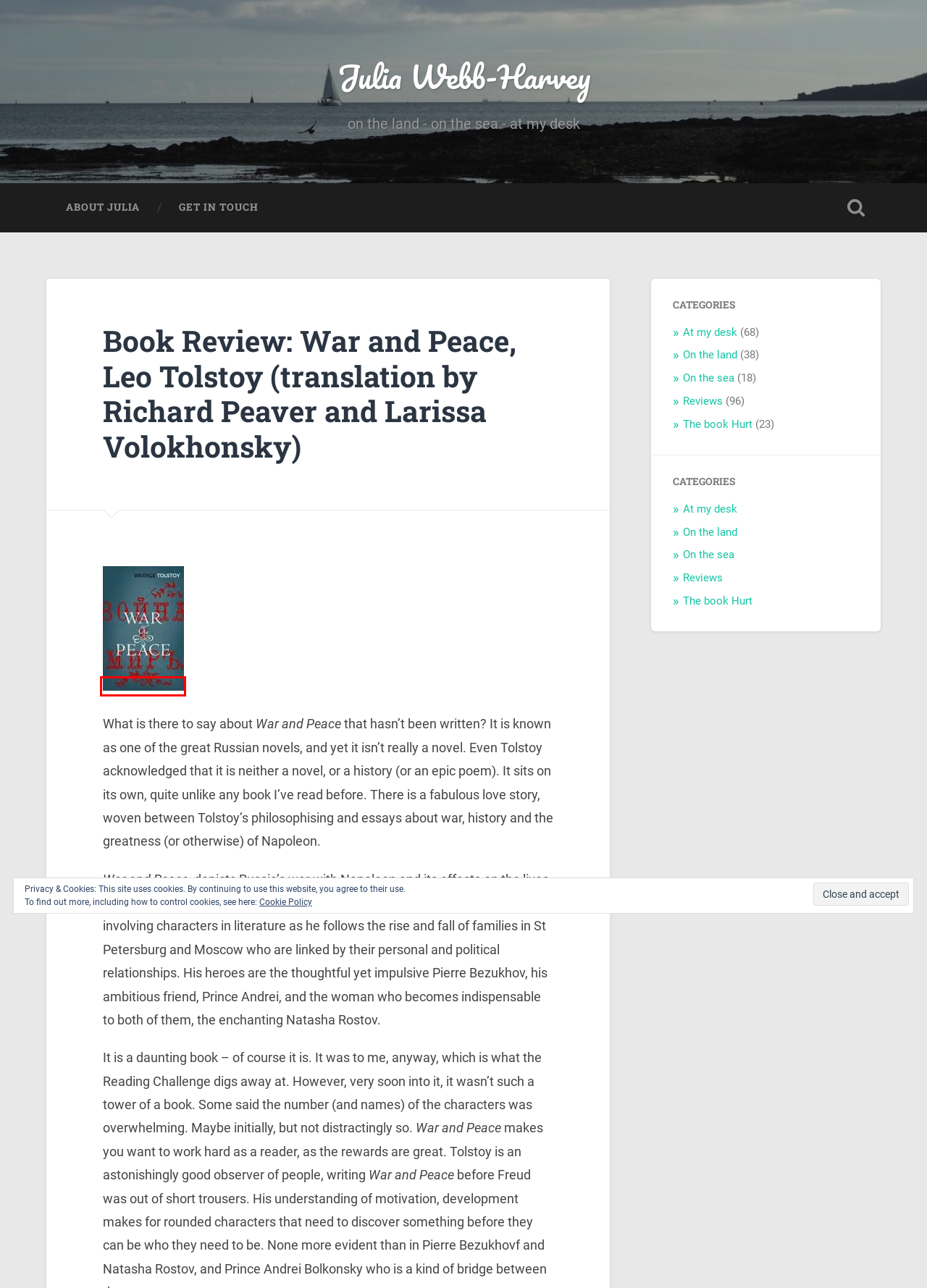Analyze the screenshot of a webpage that features a red rectangle bounding box. Pick the webpage description that best matches the new webpage you would see after clicking on the element within the red bounding box. Here are the candidates:
A. Julia Webb-Harvey – on the land – on the sea – at my desk
B. On the land – Julia Webb-Harvey
C. The book Hurt – Julia Webb-Harvey
D. About Julia – Julia Webb-Harvey
E. At my desk – Julia Webb-Harvey
F. On the sea – Julia Webb-Harvey
G. Get in touch – Julia Webb-Harvey
H. Unknown-1 – Julia Webb-Harvey

H